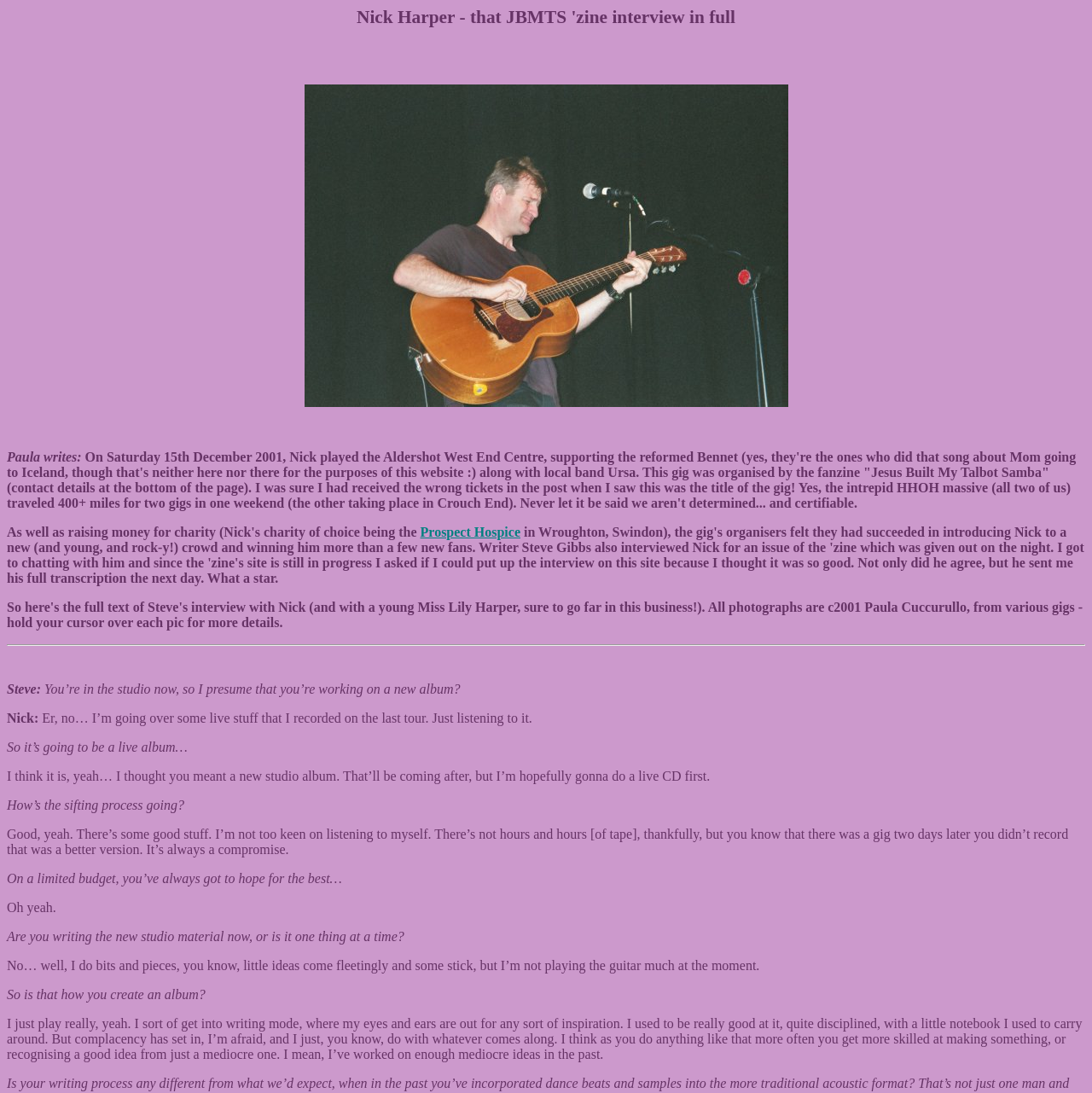How many people are part of the HHOH massive?
Answer the question with a thorough and detailed explanation.

According to the text, the 'intrepid HHOH massive (all two of us)' traveled 400+ miles for two gigs in one weekend, which implies that there are only two people in the HHOH massive.